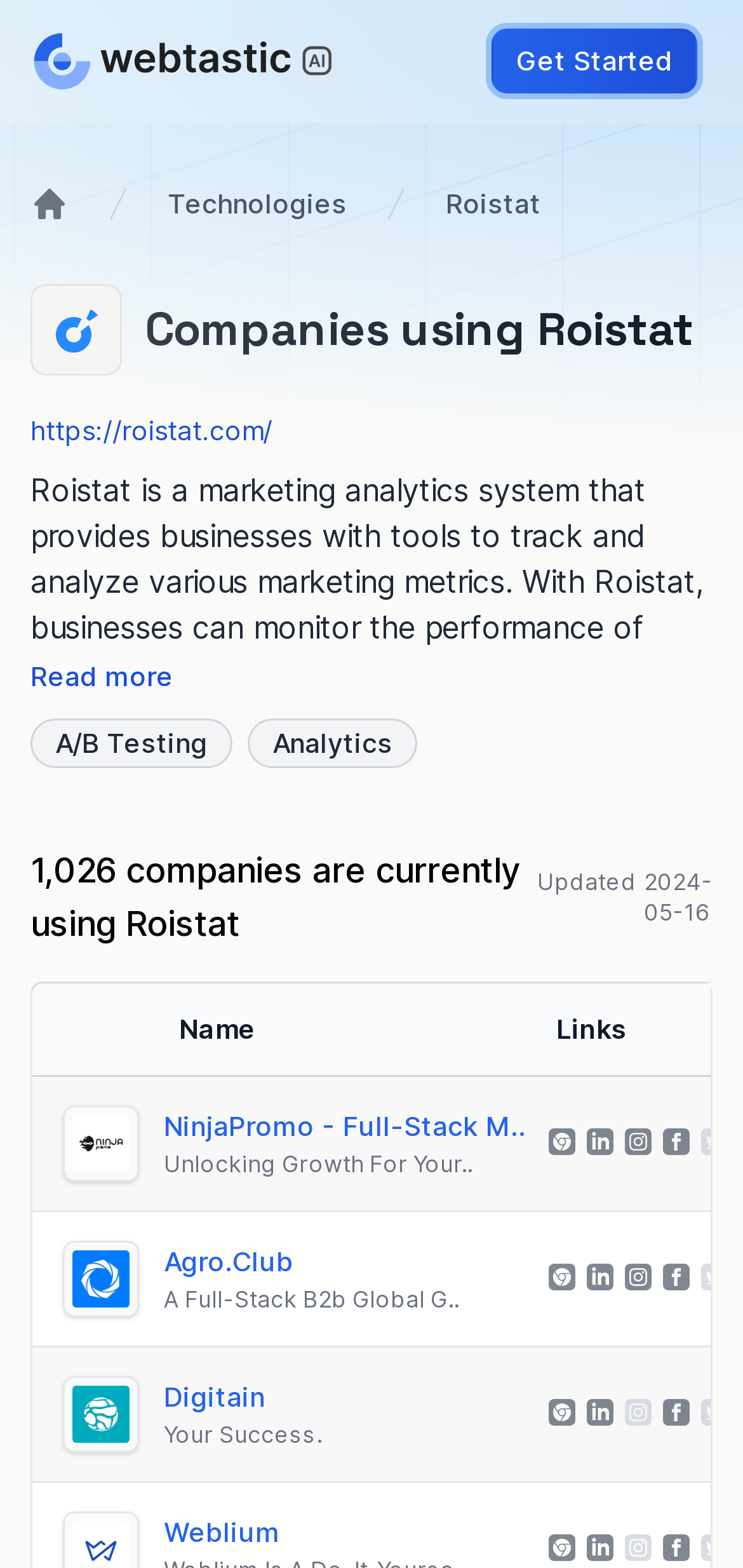What is the name of the company that provides Roistat?
Respond with a short answer, either a single word or a phrase, based on the image.

Roistat